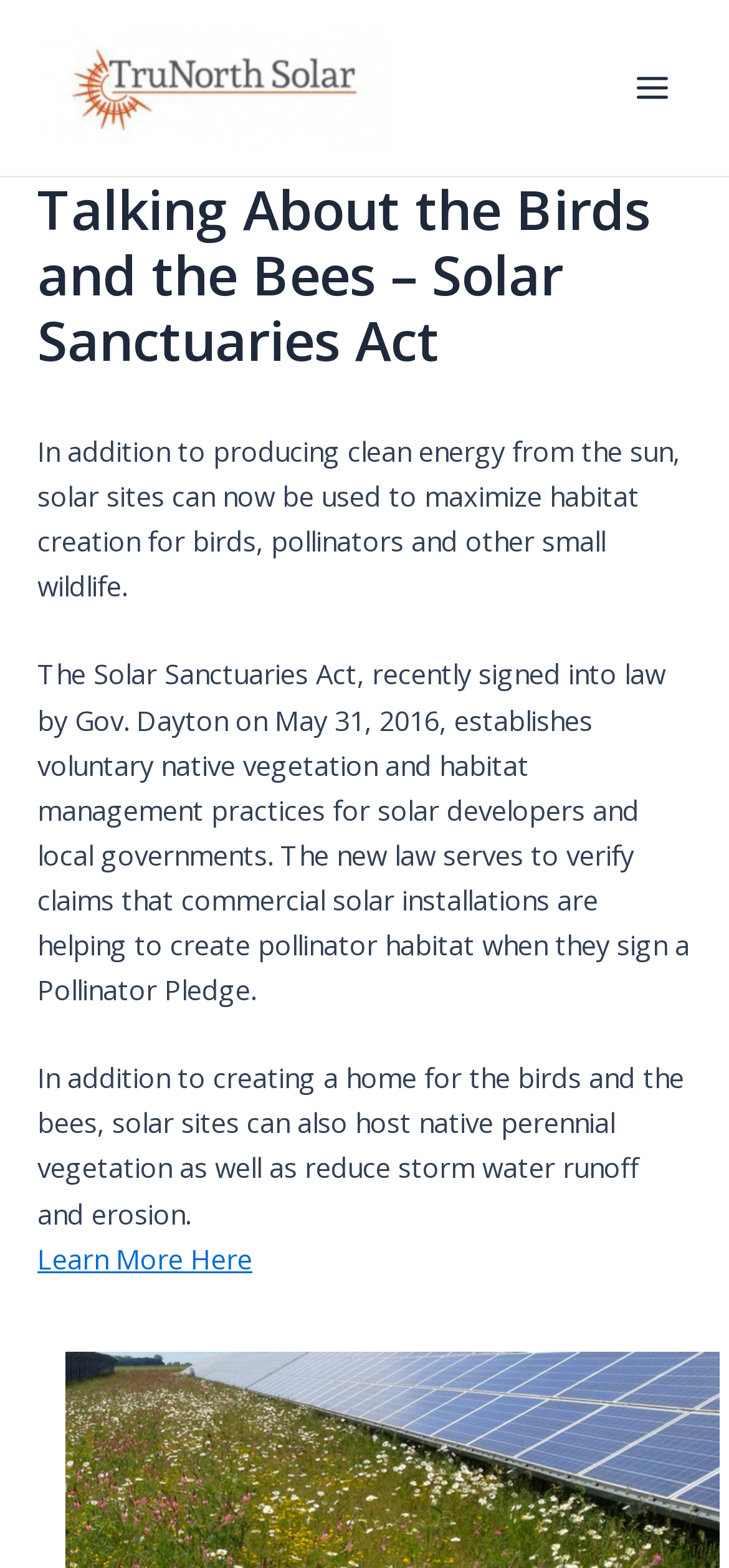Give the bounding box coordinates for this UI element: "alt="TruNorth Solar Logo"". The coordinates should be four float numbers between 0 and 1, arranged as [left, top, right, bottom].

[0.051, 0.041, 0.536, 0.065]